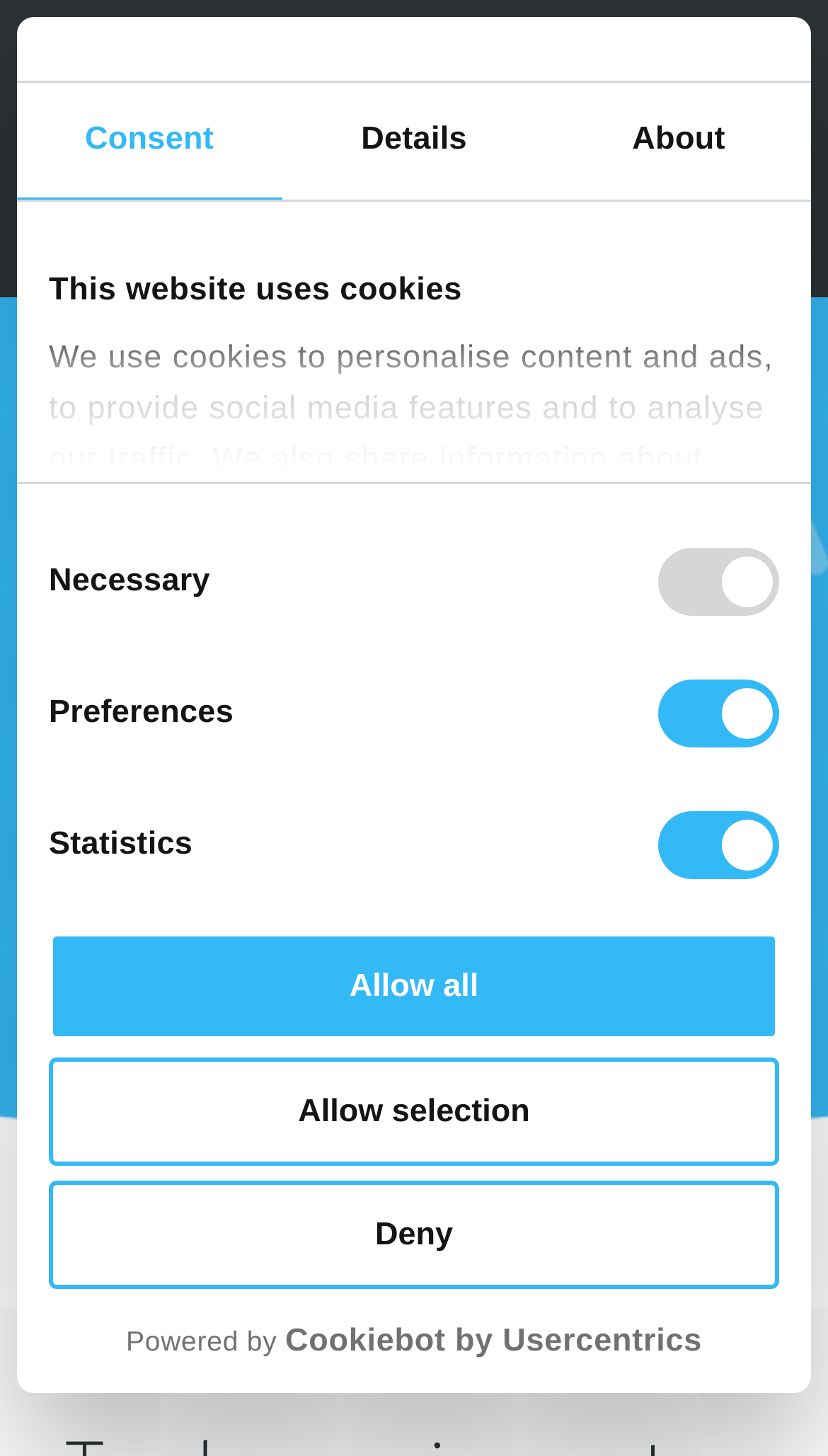What is the purpose of the insurance broker?
Can you provide a detailed and comprehensive answer to the question?

The webpage mentions that the insurance broker provides specialist insurance advice to the charity and care sectors, which is necessary due to the new and enhanced challenges faced by these sectors.